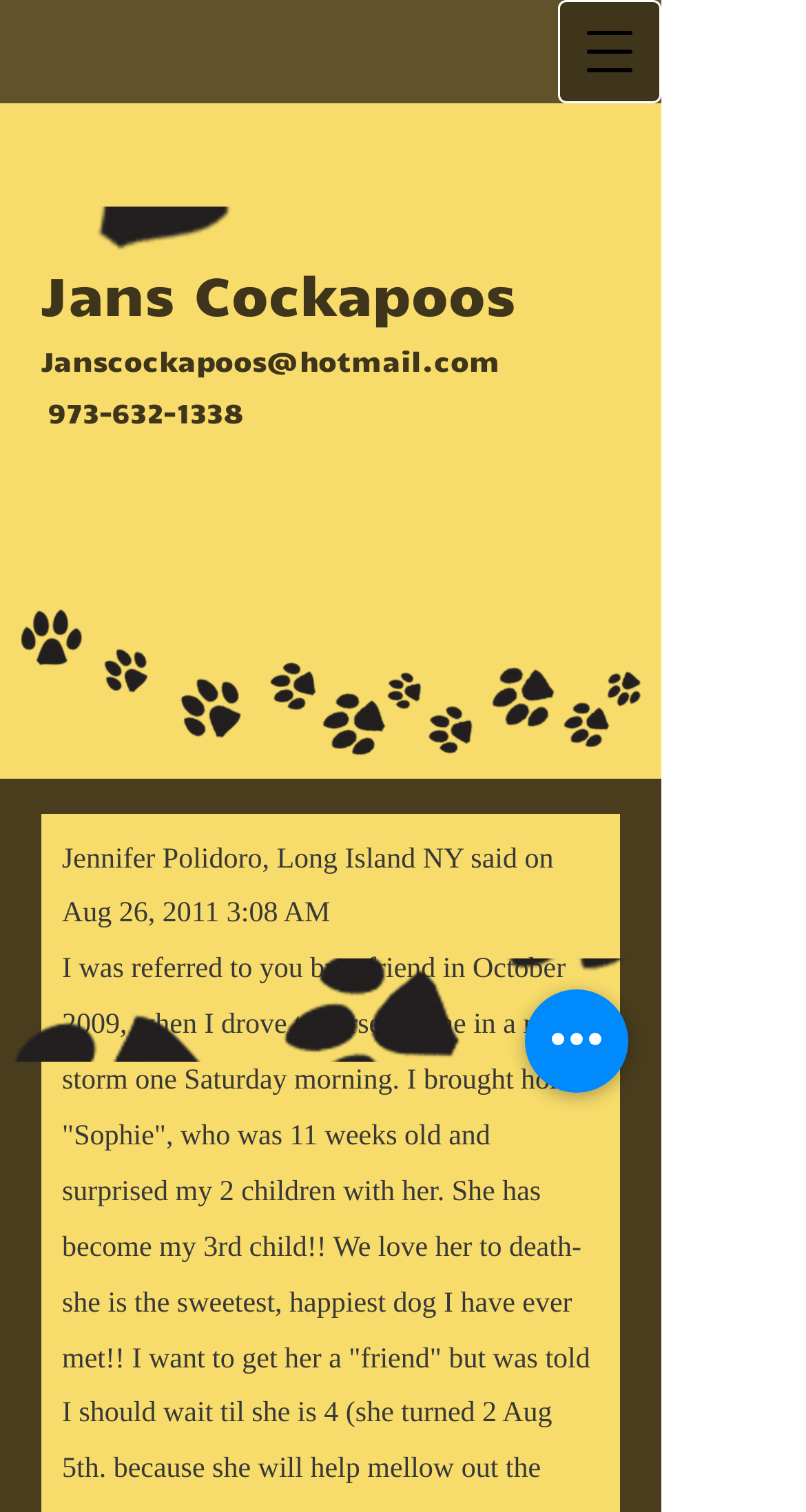Provide a one-word or short-phrase answer to the question:
What is the purpose of the button 'Open navigation menu'?

To open navigation menu